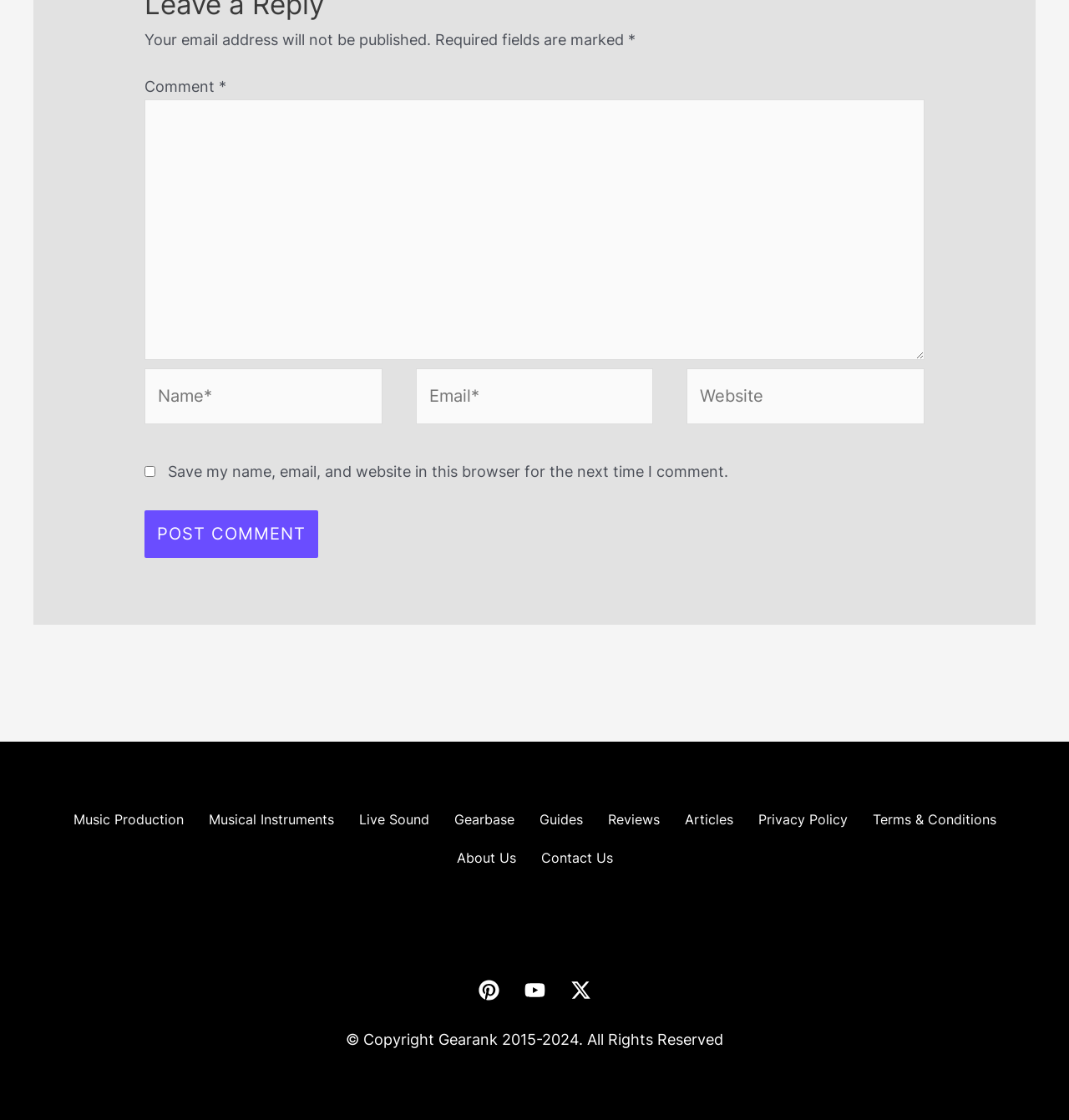What is the purpose of the comment section?
Provide a fully detailed and comprehensive answer to the question.

The comment section is likely for users to leave a comment or feedback on a particular article or post. This is inferred from the presence of fields for name, email, and website, as well as a text box for the comment itself.